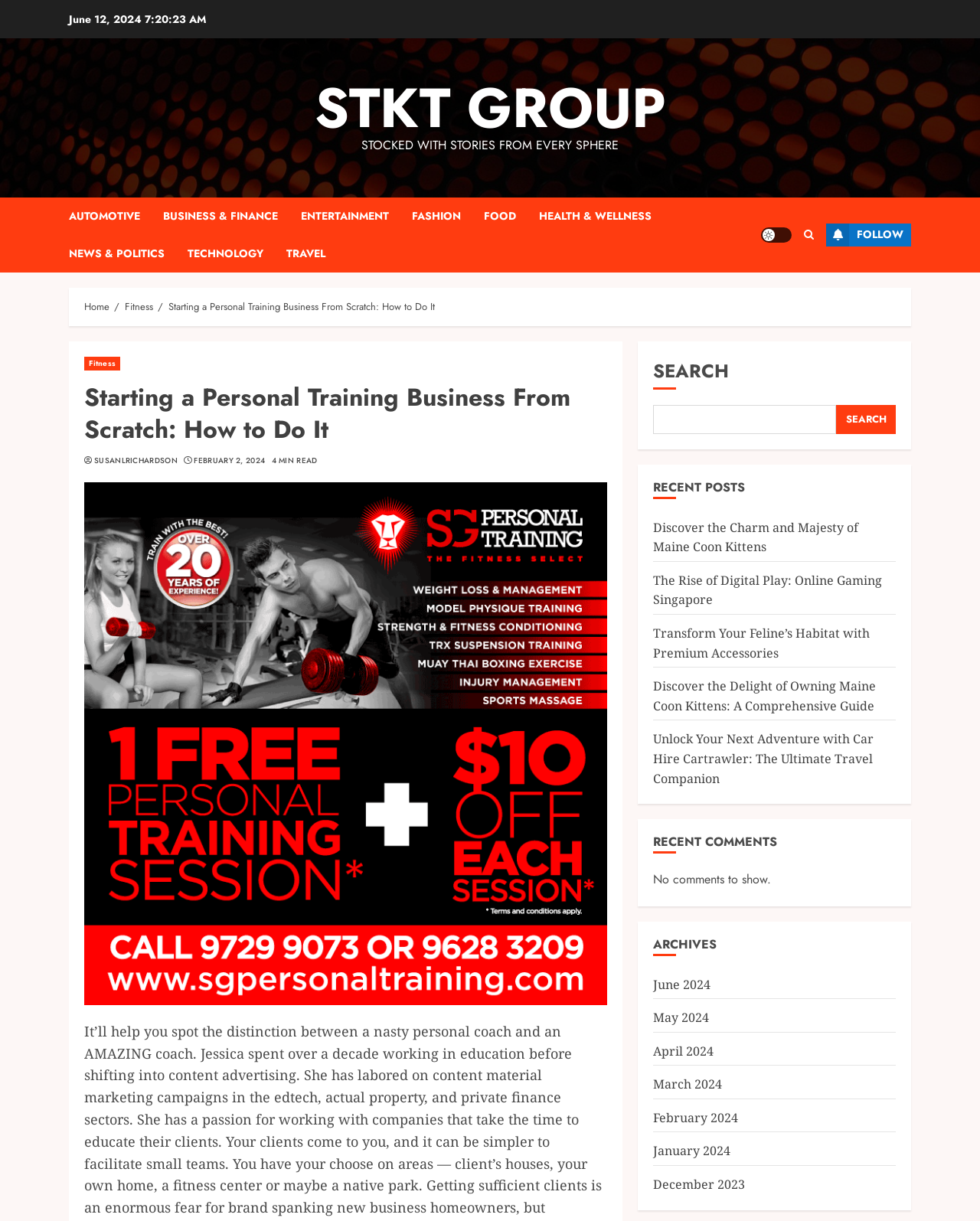Find the bounding box coordinates for the area that must be clicked to perform this action: "Select a language from the content language selector".

None